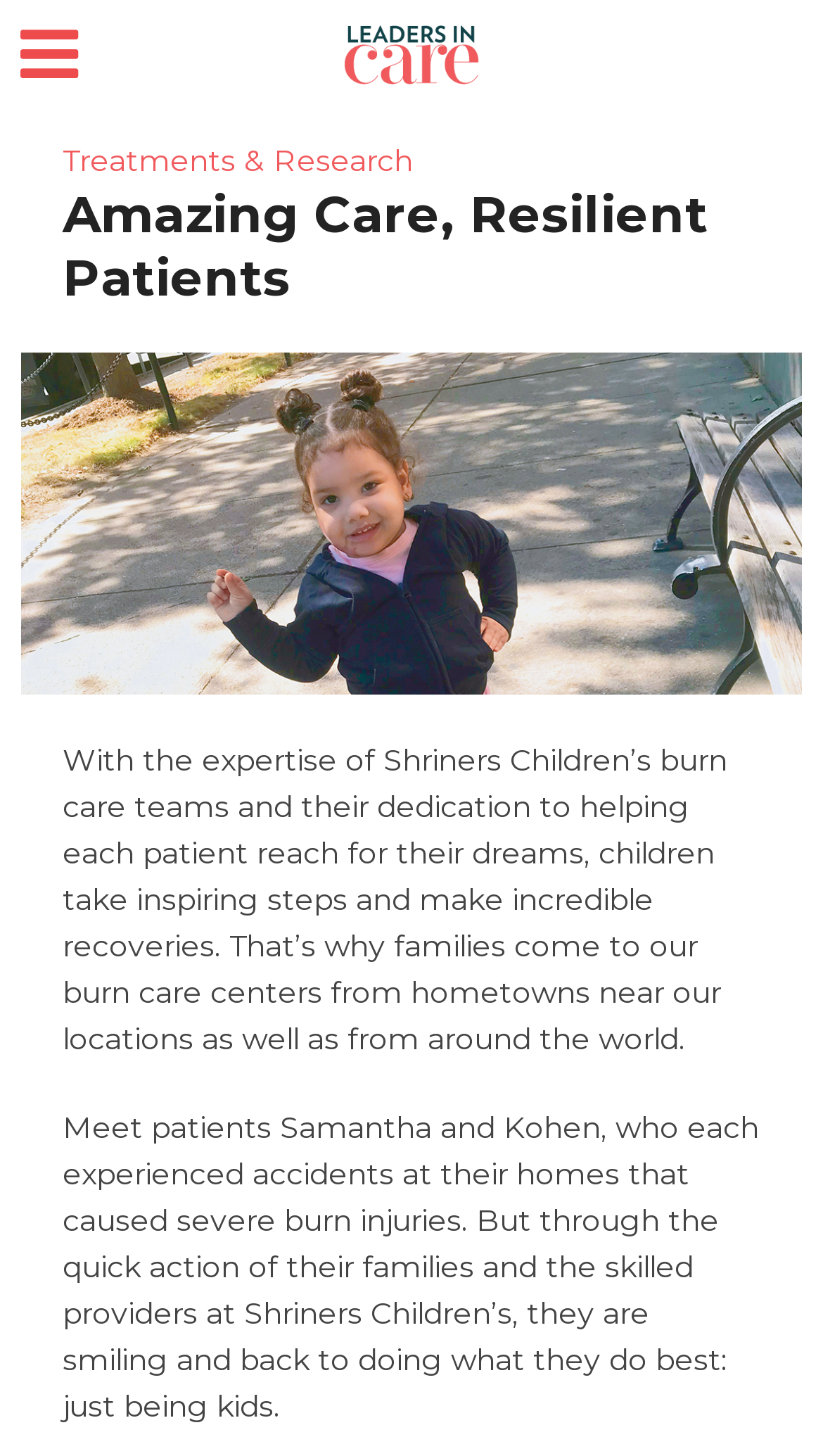Examine the image and give a thorough answer to the following question:
How many patients are mentioned in the webpage?

I found two static text elements that mention patients, one mentioning Samantha and the other mentioning Kohen, which suggests that there are two patients mentioned on the webpage.